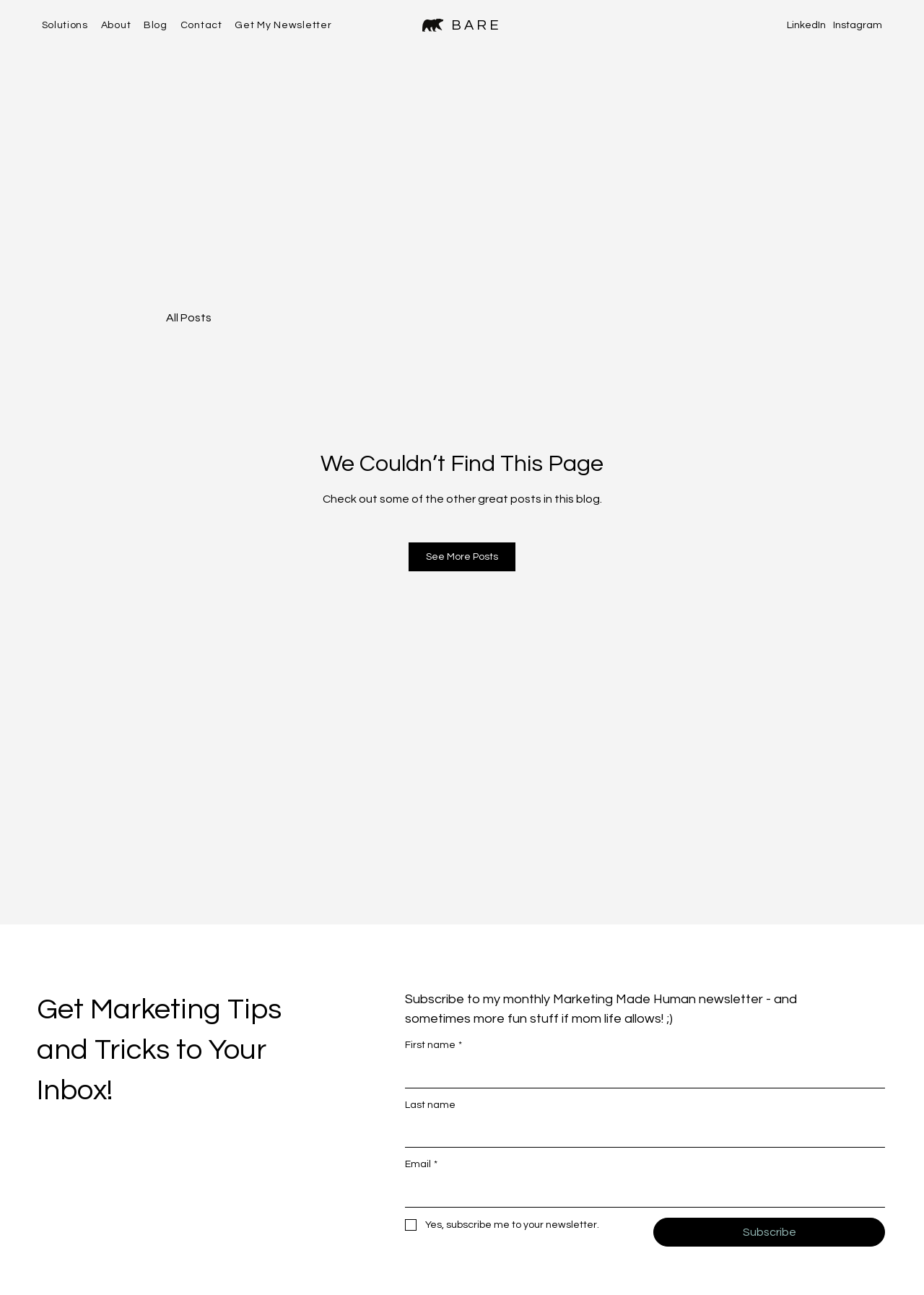Give a concise answer of one word or phrase to the question: 
How many navigation menus are there?

2